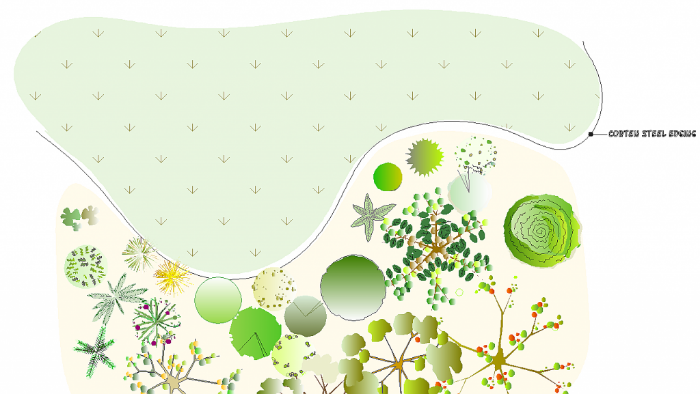What is the purpose of the spline command in landscape design?
Answer the question with as much detail as possible.

According to the caption, the plan serves as an example of how to incorporate the spline command in landscape design, facilitating the creation of aesthetically pleasing and functional outdoor spaces, implying that the purpose of the spline command is to create visually appealing spaces.